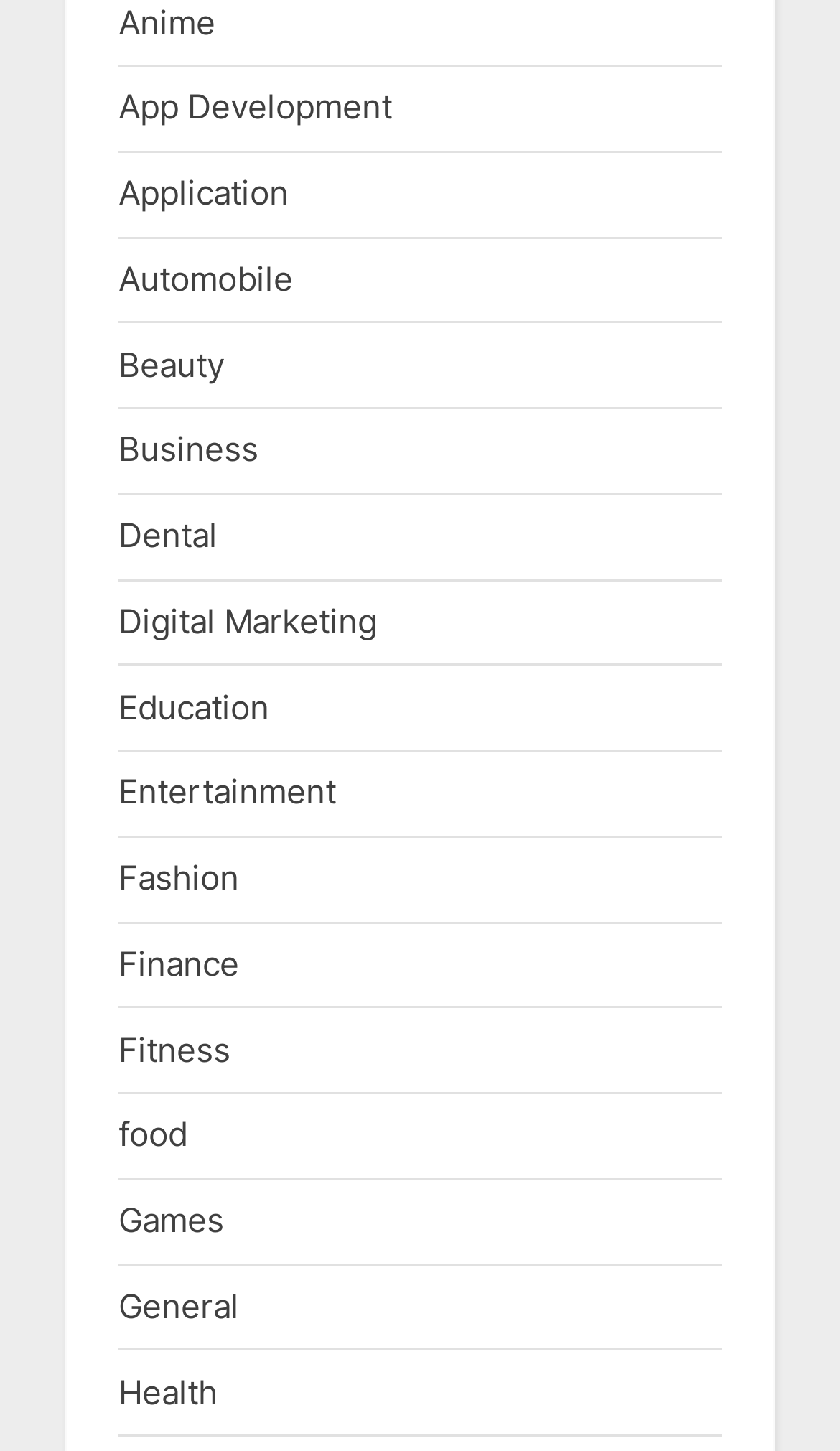Please specify the bounding box coordinates of the clickable region to carry out the following instruction: "Explore Digital Marketing". The coordinates should be four float numbers between 0 and 1, in the format [left, top, right, bottom].

[0.141, 0.414, 0.449, 0.442]